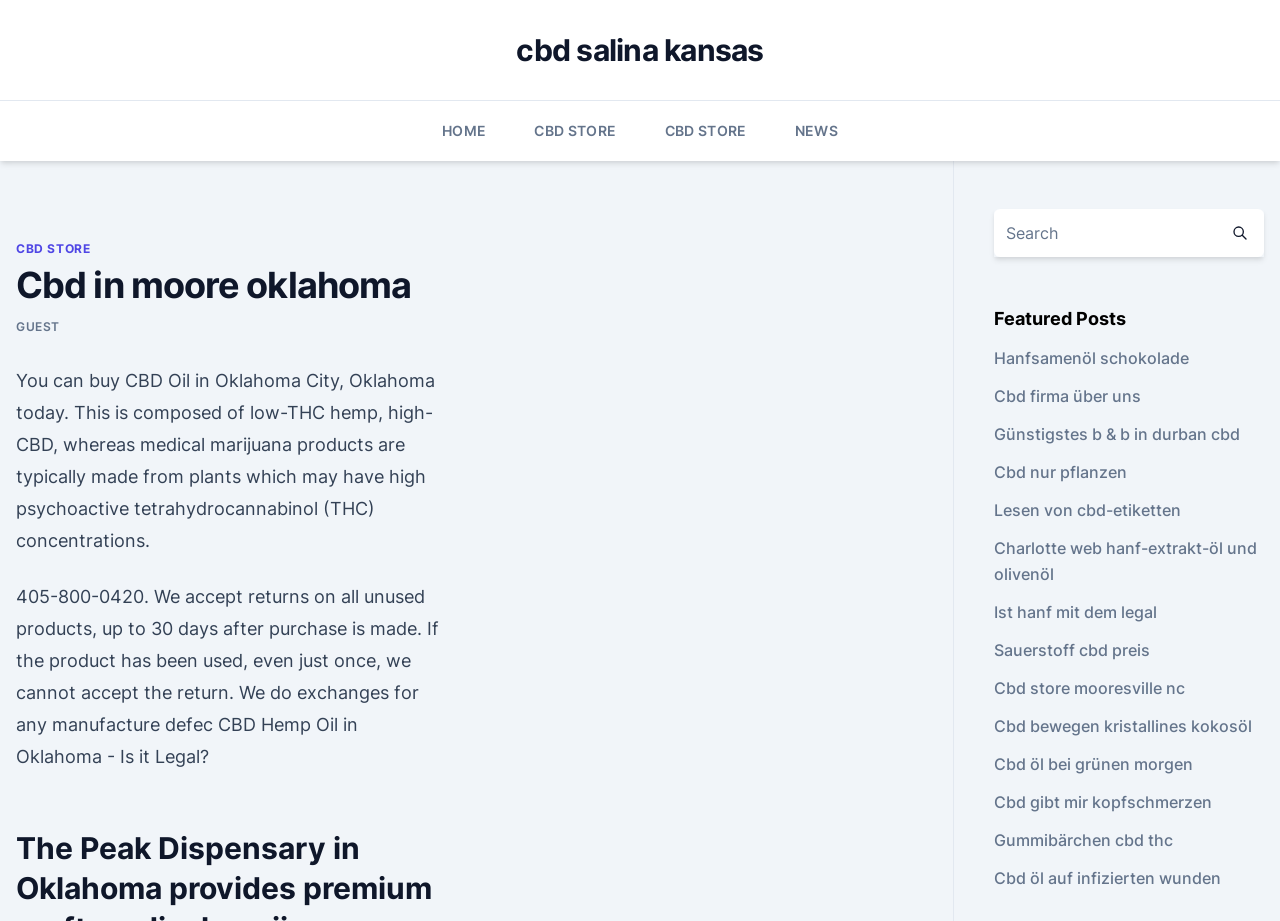Determine the bounding box coordinates for the HTML element mentioned in the following description: "cbd salina kansas". The coordinates should be a list of four floats ranging from 0 to 1, represented as [left, top, right, bottom].

[0.403, 0.035, 0.597, 0.074]